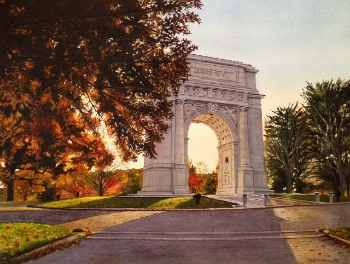Offer a detailed narrative of the image.

The image depicts a vibrant watercolor rendering of the National Memorial Arch, created by artist Moss Adams. The arch stands majestically in the foreground, framed by lush greenery and the warm hues of fall foliage. The tree branches on the left display rich reds and oranges, evoking a serene autumn atmosphere. Soft light illuminates the nearly white stone of the arch, highlighting its intricate details and grandeur. In the background, well-maintained lawns and neatly trimmed bushes provide a picturesque setting, inviting the viewer to appreciate the beauty of this iconic structure. The artwork reflects Adams' fascination with capturing historical landmarks, showcasing his skill in blending realism with the natural landscape.